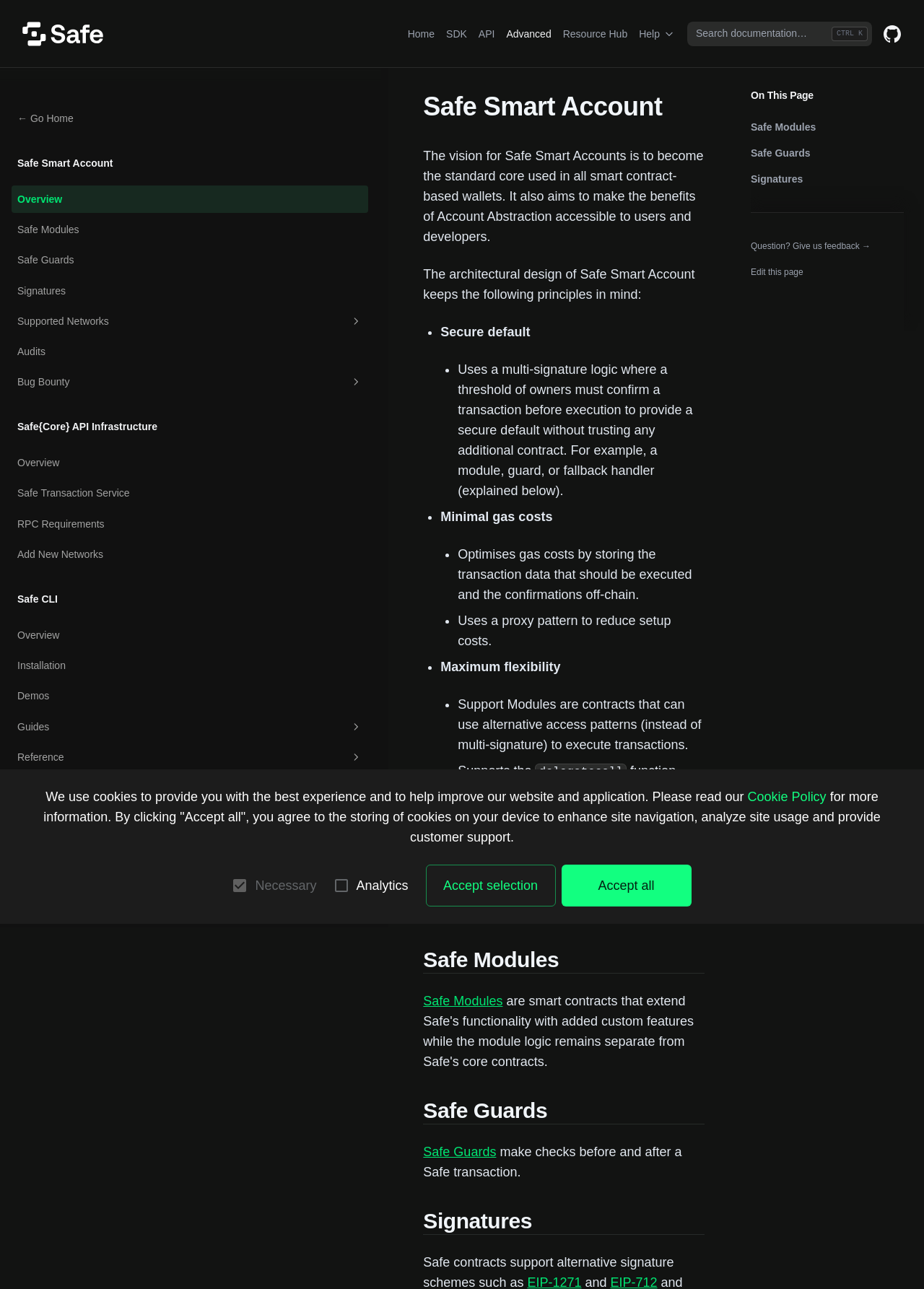What is the name of the account abstraction stack?
Answer the question with a detailed and thorough explanation.

Based on the webpage's content, specifically the heading 'Safe Smart Account' and the description of the webpage, it can be inferred that the name of the account abstraction stack is Safe{Core}.